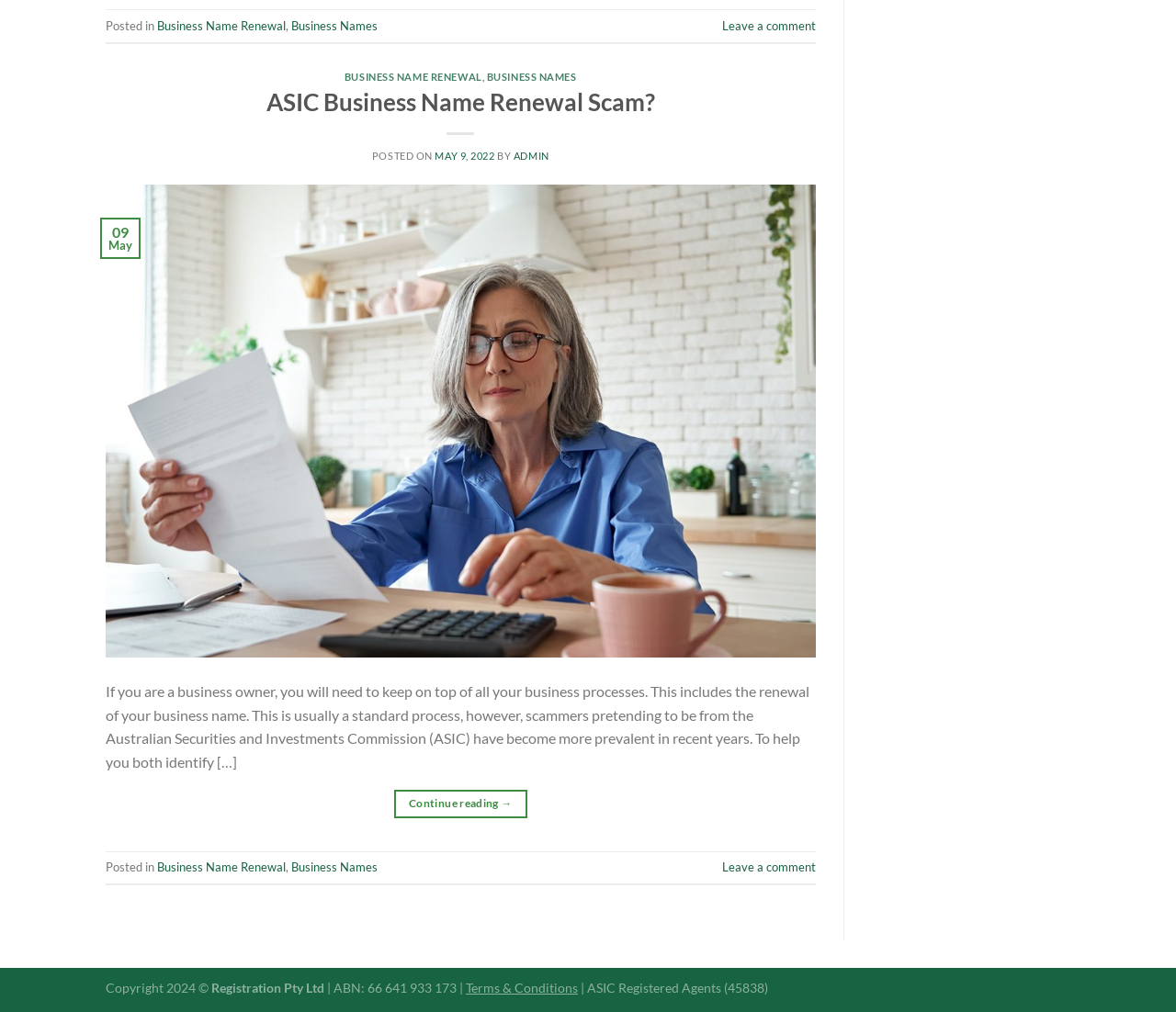Please find the bounding box coordinates of the element that needs to be clicked to perform the following instruction: "Read the post dated 'MAY 9, 2022'". The bounding box coordinates should be four float numbers between 0 and 1, represented as [left, top, right, bottom].

[0.37, 0.148, 0.421, 0.16]